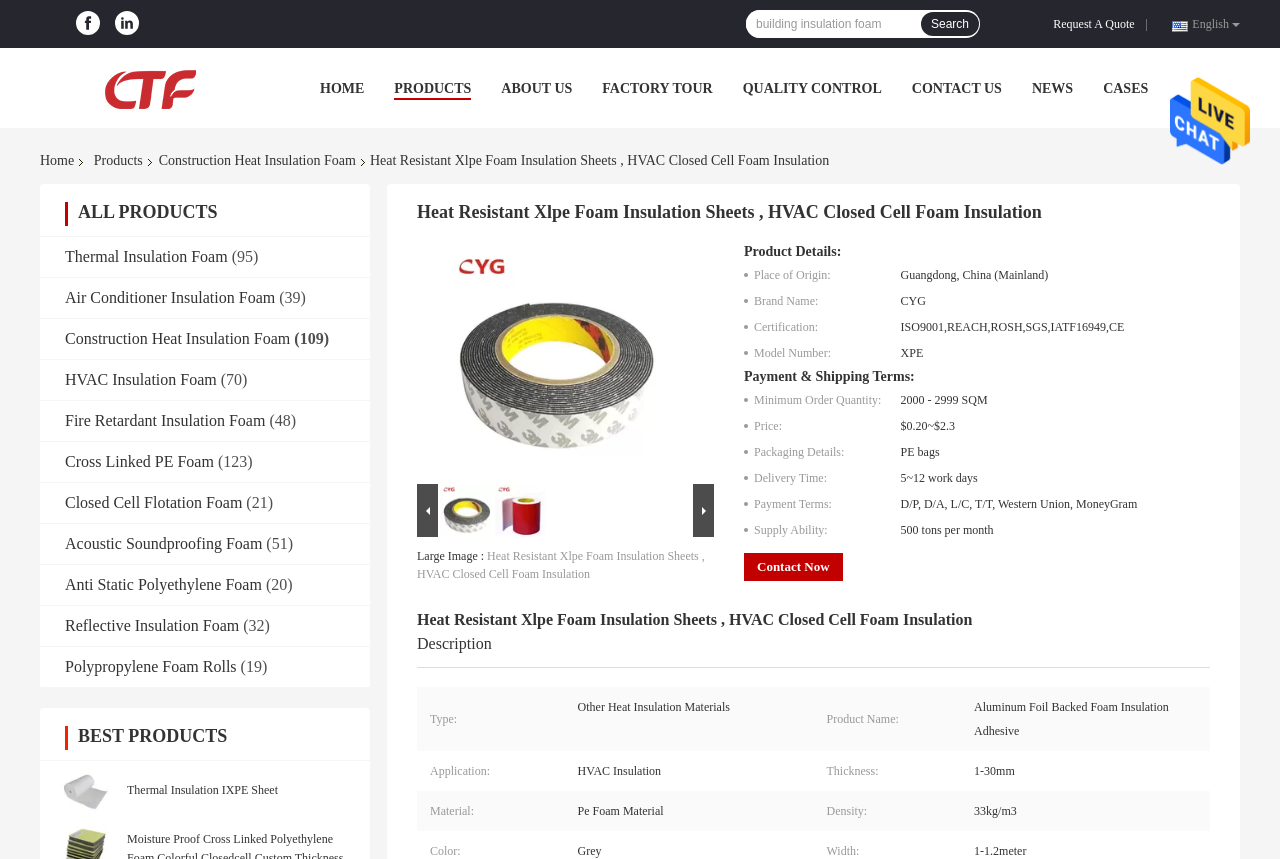Please locate the bounding box coordinates of the element that should be clicked to achieve the given instruction: "View all products".

[0.061, 0.235, 0.17, 0.258]